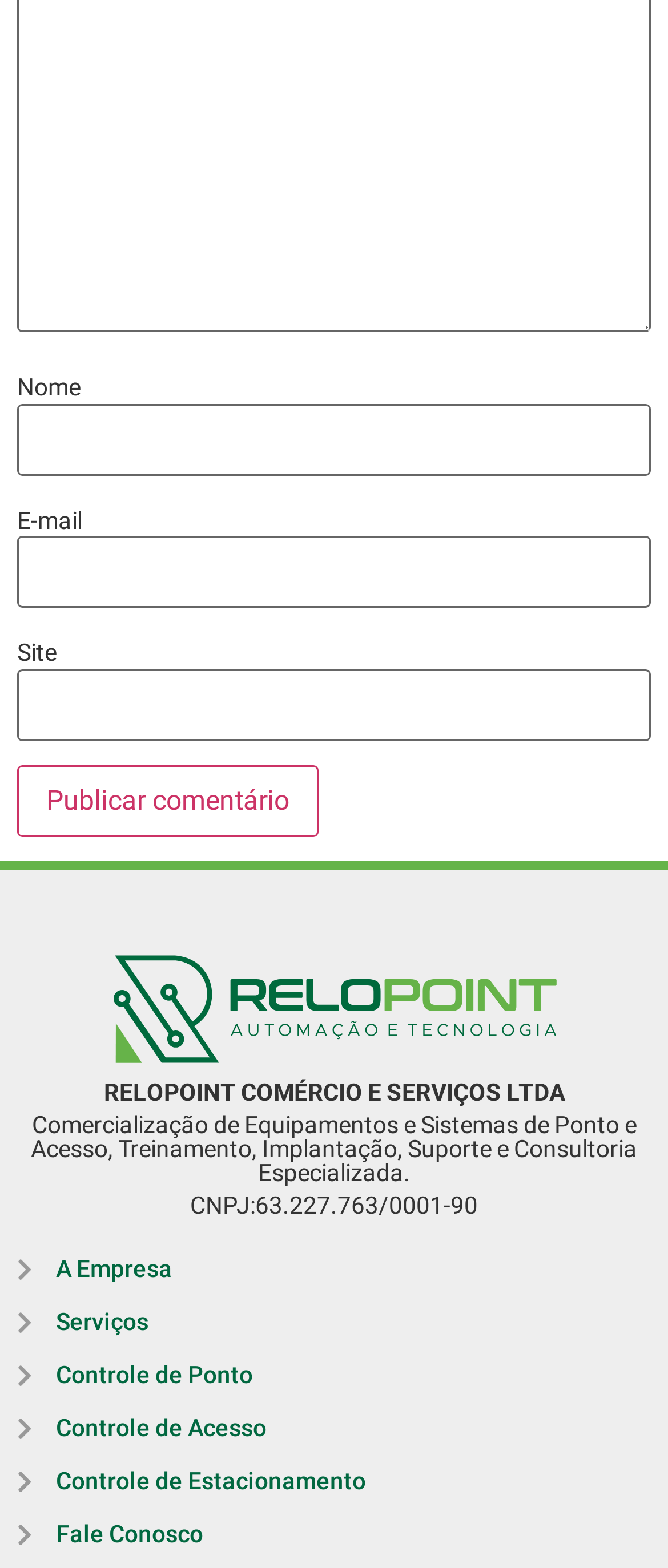How can I contact the company?
Use the screenshot to answer the question with a single word or phrase.

Through 'Fale Conosco' link